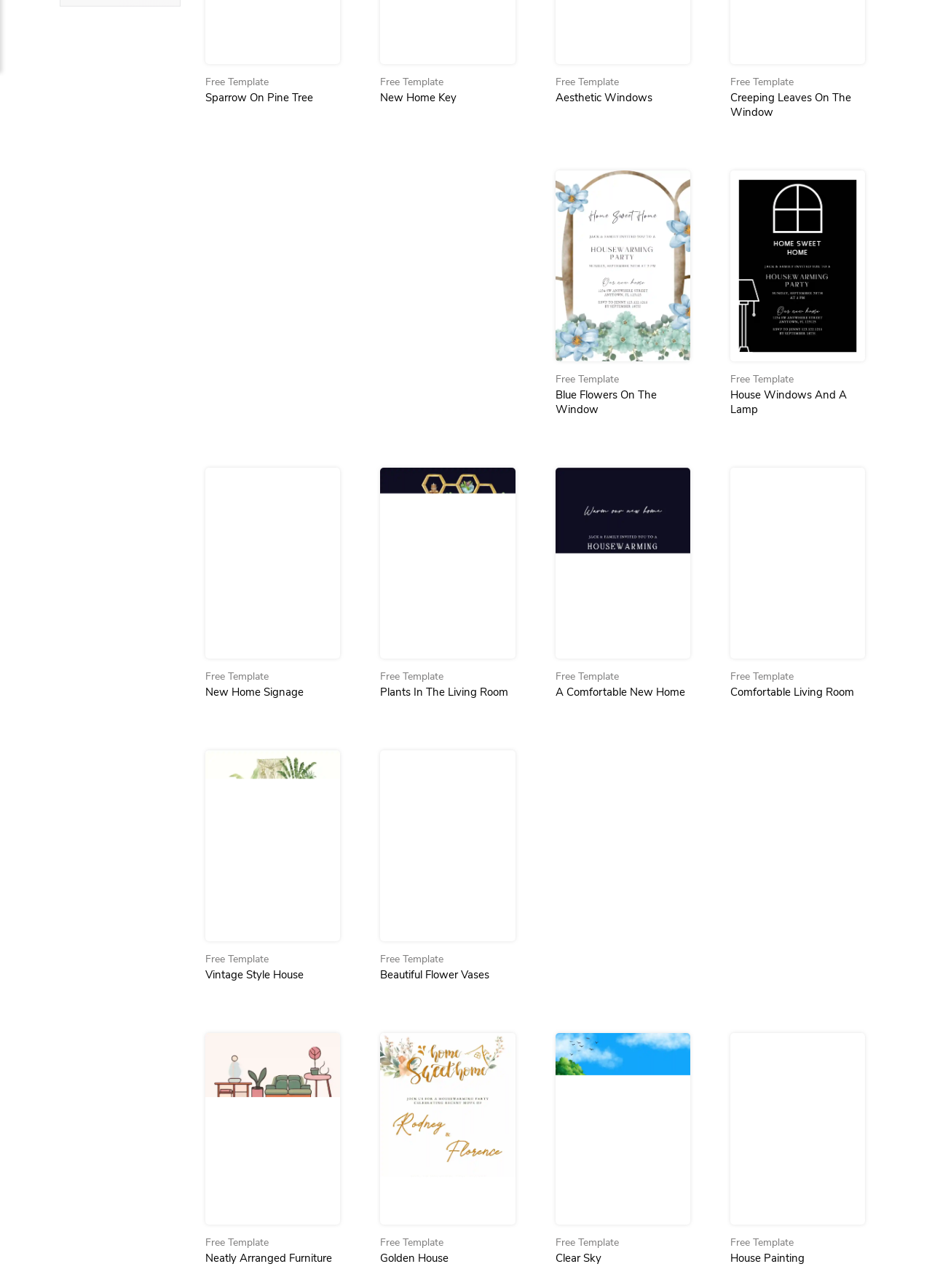Reply to the question with a single word or phrase:
What is the style of the 'Vintage Style House' template?

Vintage